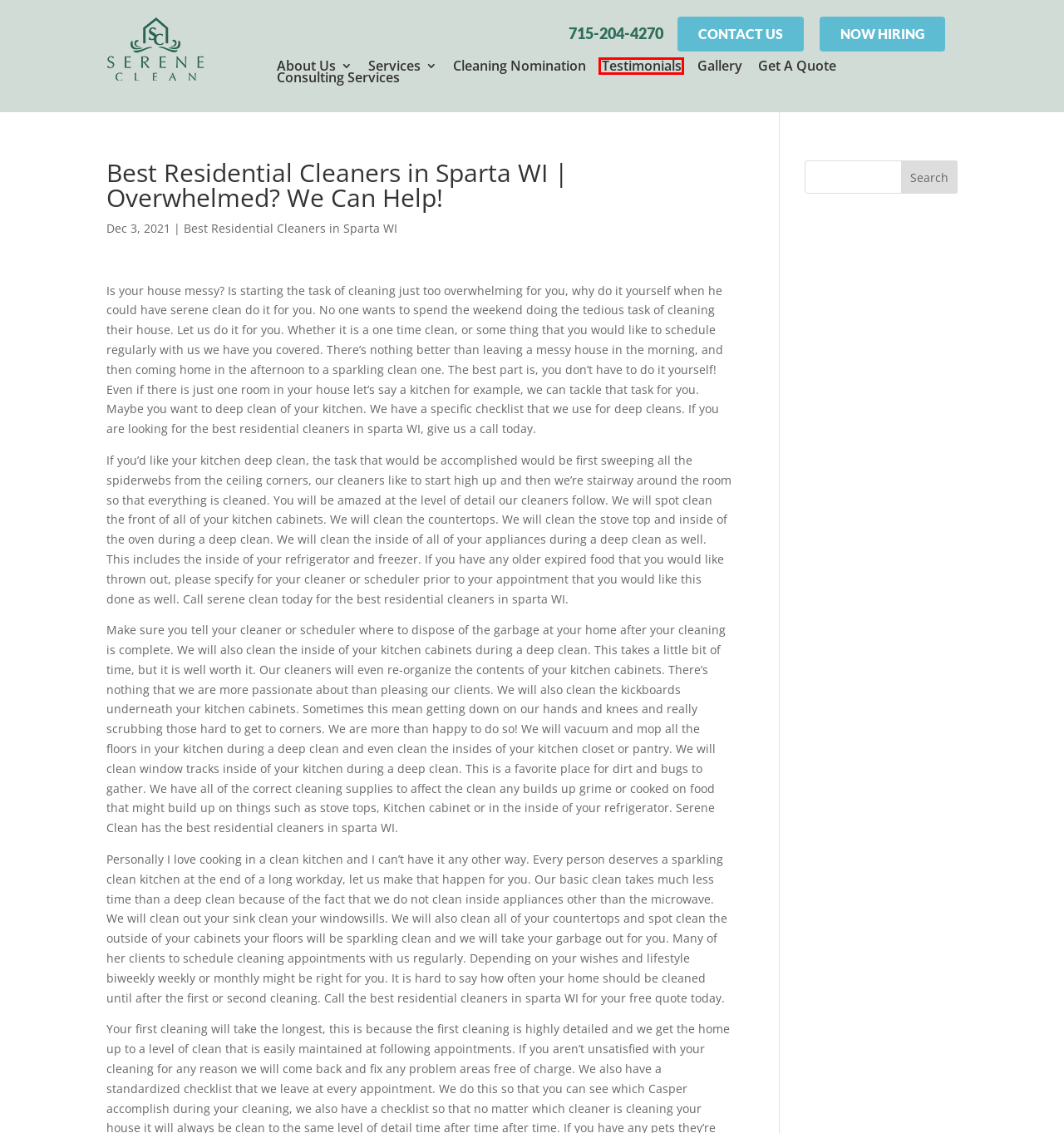You have a screenshot of a webpage with a red bounding box around an element. Select the webpage description that best matches the new webpage after clicking the element within the red bounding box. Here are the descriptions:
A. Cleaning Services | Black River Falls Cleaning Services
B. Now Hiring - Serene Clean
C. Contact Us - Serene Clean
D. Get A Quote - Serene Clean
E. Testimonials - Serene Clean
F. Cleaning Nomination - Serene Clean
G. Best Residential Cleaners in Sparta WI Archives - Serene Clean
H. Serene Clean | Black River Falls Cleaning Services

E